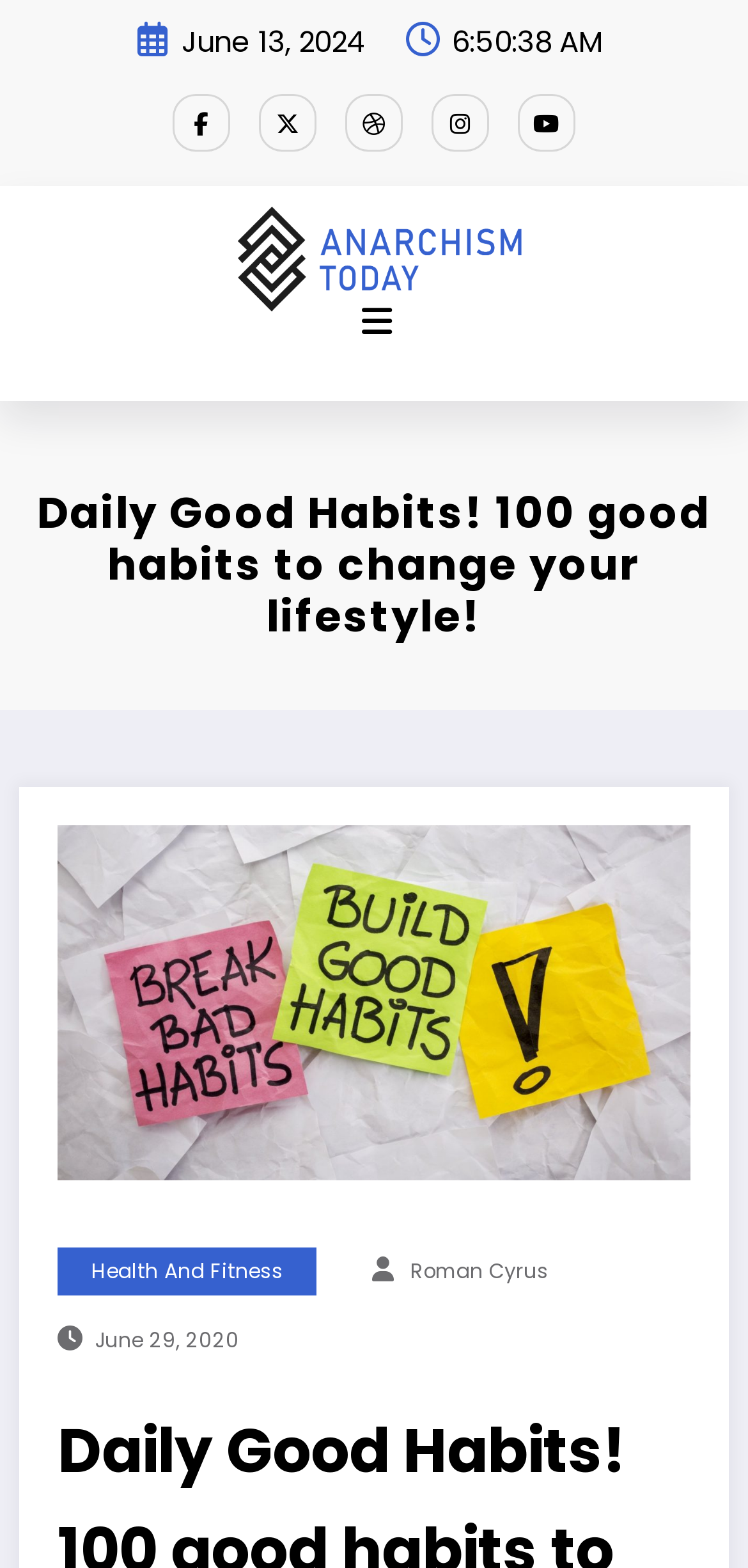Provide the bounding box for the UI element matching this description: "June 29, 2020".

[0.128, 0.846, 0.32, 0.865]